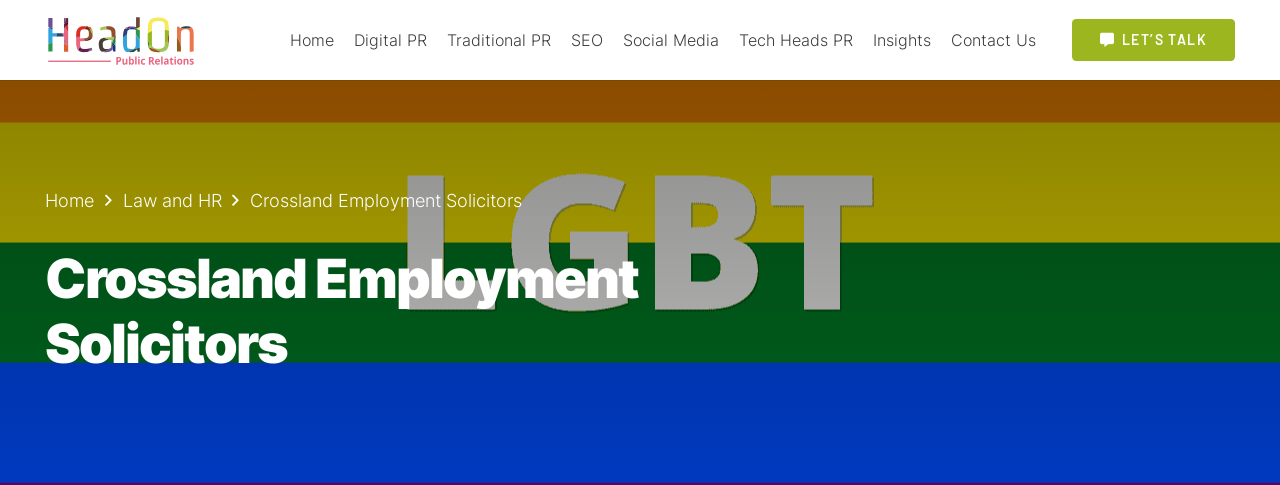Generate an elaborate description of what you see in the image.

The image showcases a vibrant LGBTQ+ pride flag, prominently featuring the letters "LGBT" in bold gray text against a colorful background composed of horizontal stripes in various colors: red, orange, yellow, green, blue, and purple. This design symbolizes inclusivity and the celebration of diversity within the LGBTQ+ community. The context implies a focus on employment law, particularly associated with Crossland Employment Solicitors, who champion equal rights and fair treatment in the workplace. The image embodies the importance of highlighting issues faced by the LGBTQ+ community, linking back to the themes of diversity and fairness that are central to Crossland's mission.